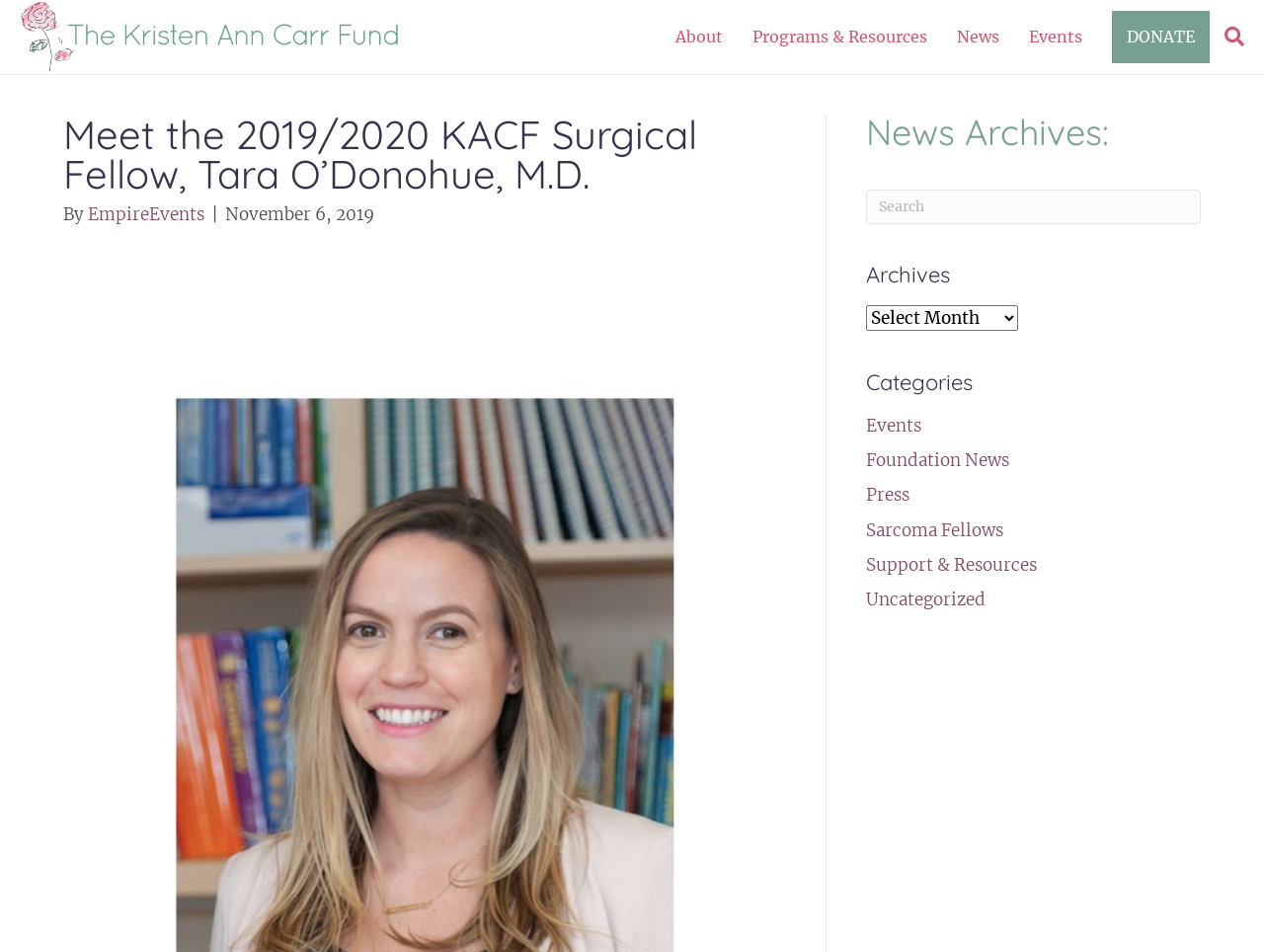What is the name of the organization?
Provide an in-depth and detailed explanation in response to the question.

The name of the organization can be found in the logo and link at the top of the webpage, which is 'Kristen Ann Carr Fund'.